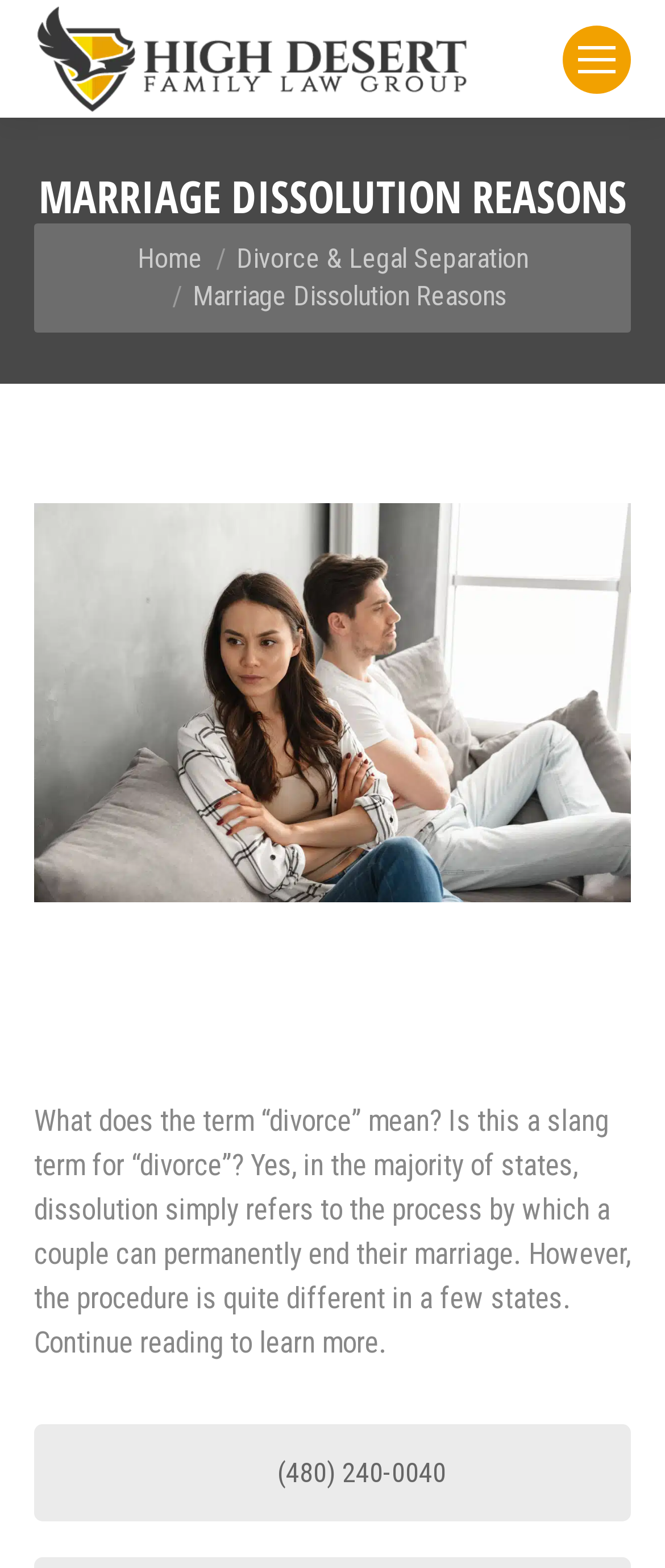Given the element description: "alt="High Desert Family Law Group"", predict the bounding box coordinates of the UI element it refers to, using four float numbers between 0 and 1, i.e., [left, top, right, bottom].

[0.051, 0.0, 0.705, 0.075]